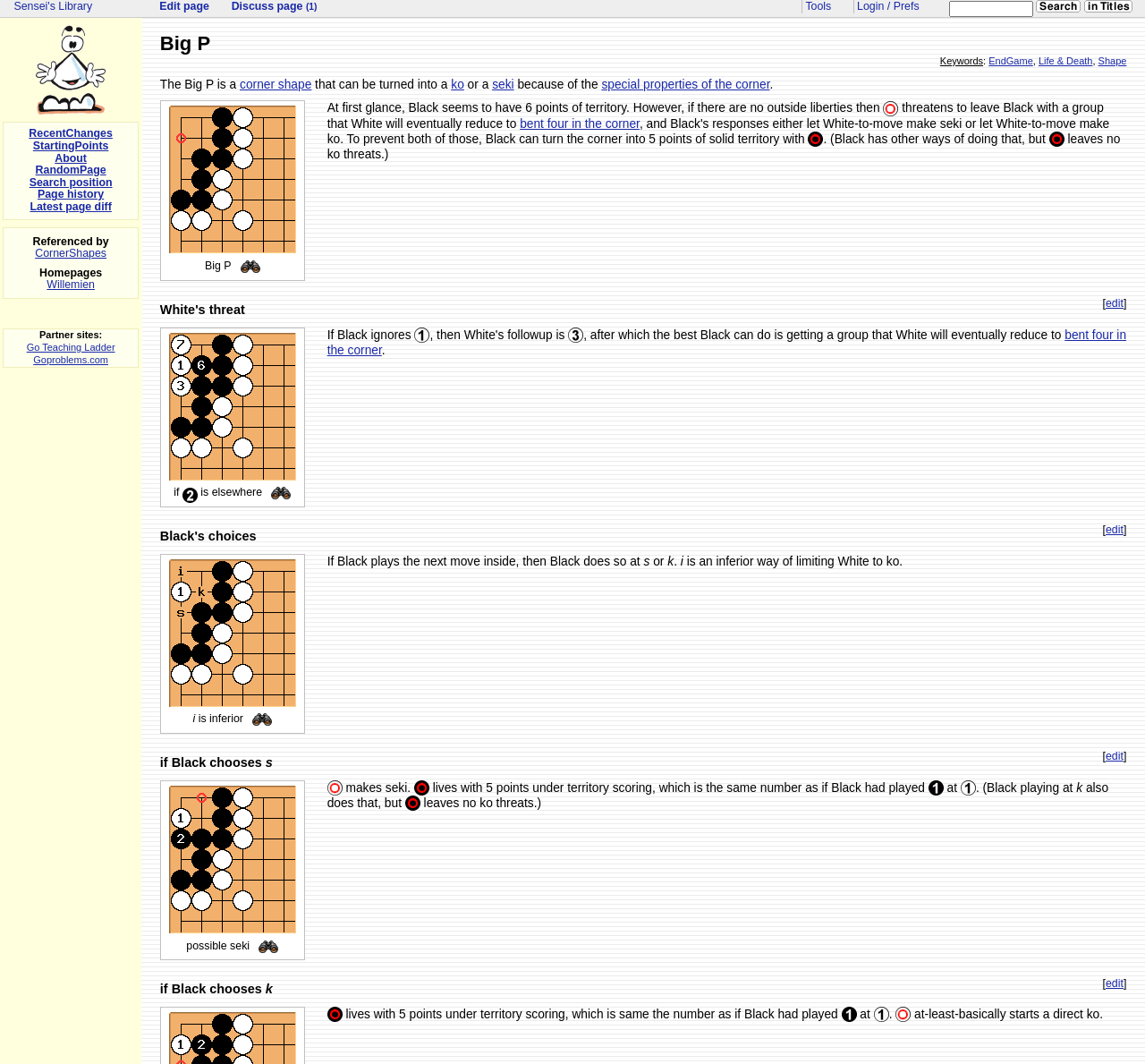Could you please study the image and provide a detailed answer to the question:
What is the alternative to playing at B1?

The webpage suggests that playing at W1 is an alternative to playing at B1, and both moves lead to similar outcomes.